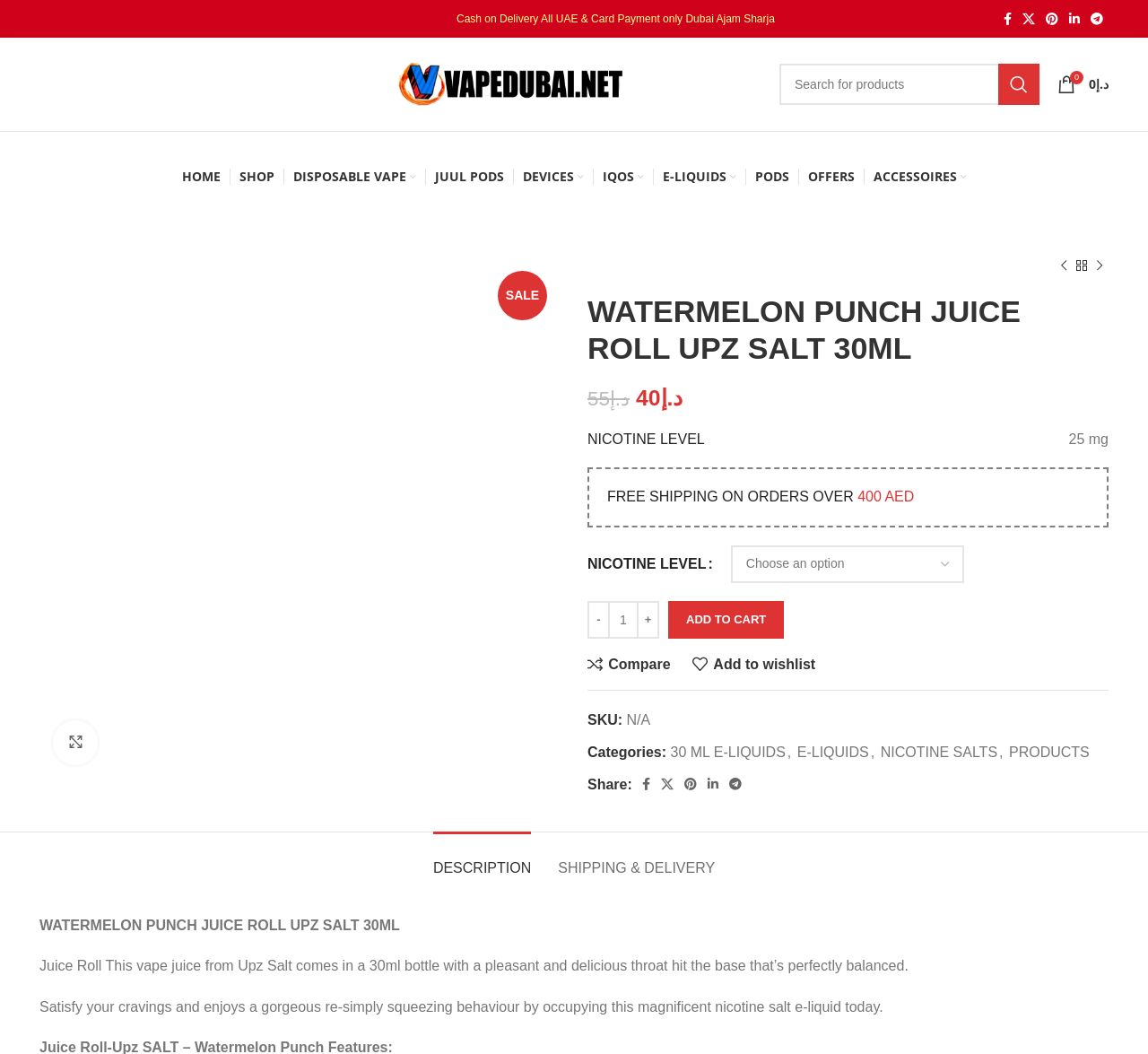What is the minimum order value for free shipping?
Provide a fully detailed and comprehensive answer to the question.

The minimum order value for free shipping can be found in the product information section, where it is stated as 'FREE SHIPPING ON ORDERS OVER 400 AED'.